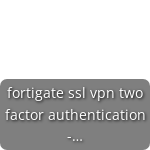What type of VPN is being discussed?
Based on the visual, give a brief answer using one word or a short phrase.

Fortigate SSL VPN